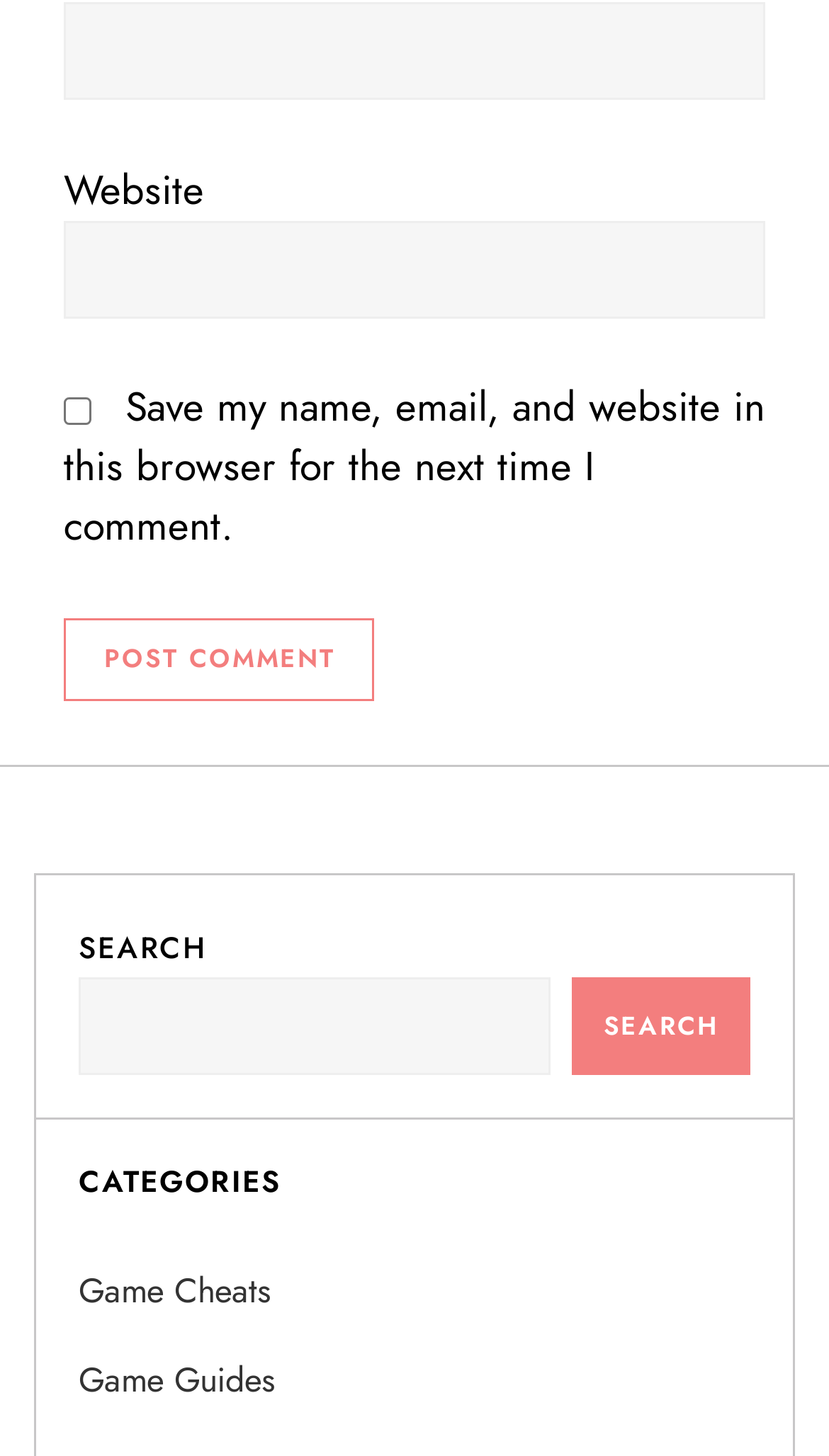What is the label of the first textbox?
We need a detailed and exhaustive answer to the question. Please elaborate.

The first textbox has a label 'Email *', which indicates that it is a required field. It also has a description 'email-notes', but the content of the description is not provided.